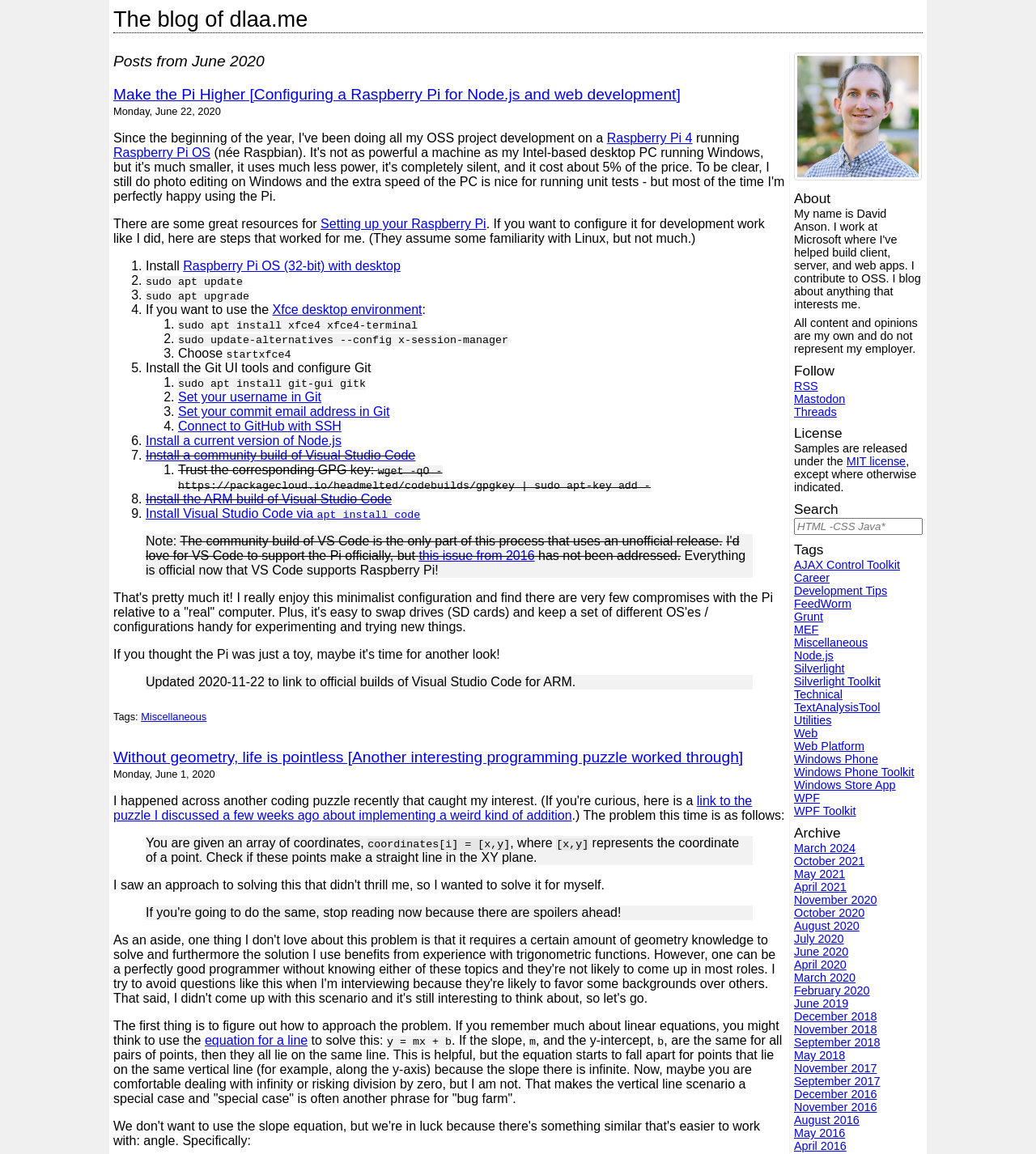Identify and provide the bounding box coordinates of the UI element described: "Xfce desktop environment". The coordinates should be formatted as [left, top, right, bottom], with each number being a float between 0 and 1.

[0.263, 0.263, 0.407, 0.274]